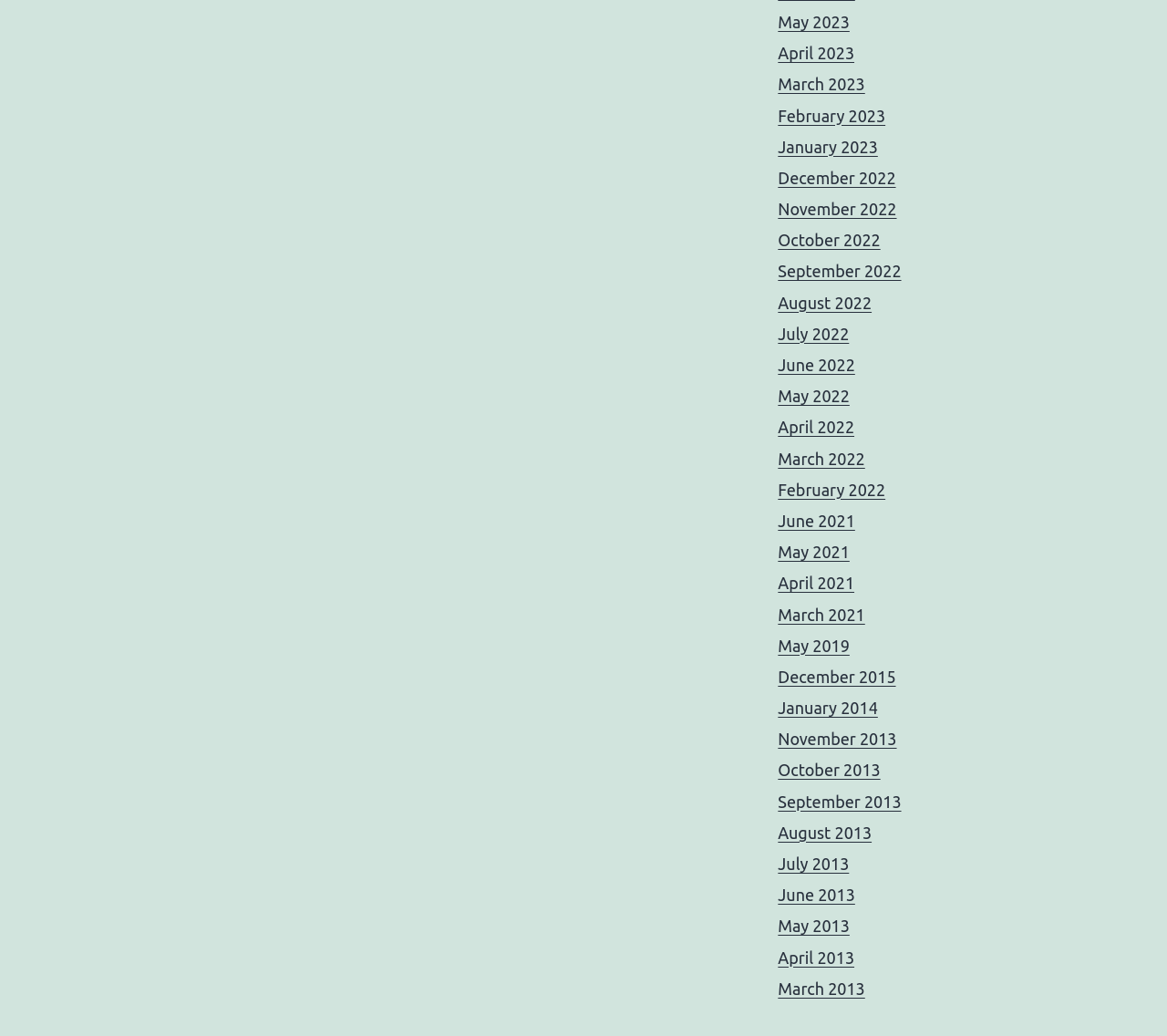Can you find the bounding box coordinates of the area I should click to execute the following instruction: "go to June 2021"?

[0.667, 0.494, 0.733, 0.511]